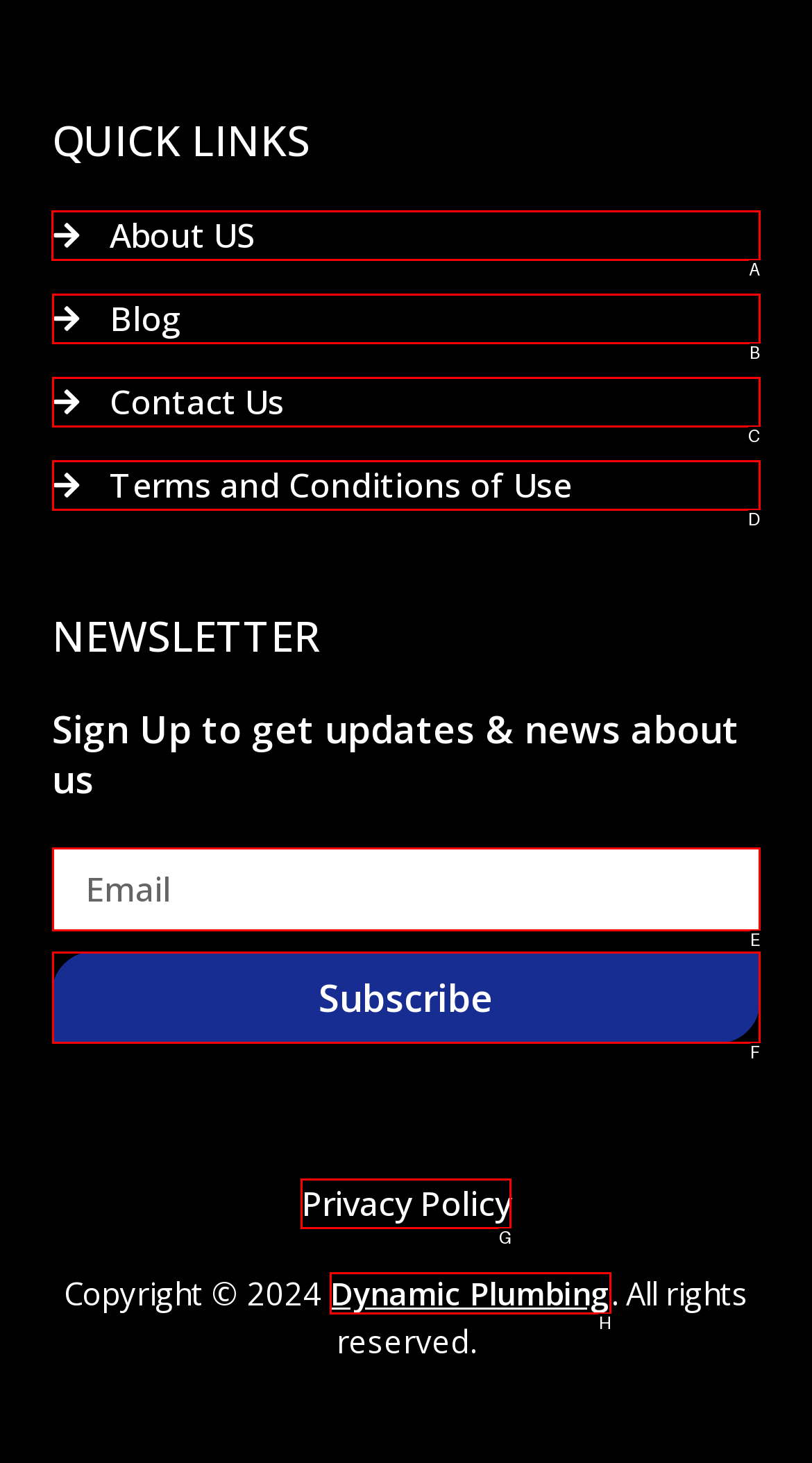Indicate which lettered UI element to click to fulfill the following task: Click on About US
Provide the letter of the correct option.

A